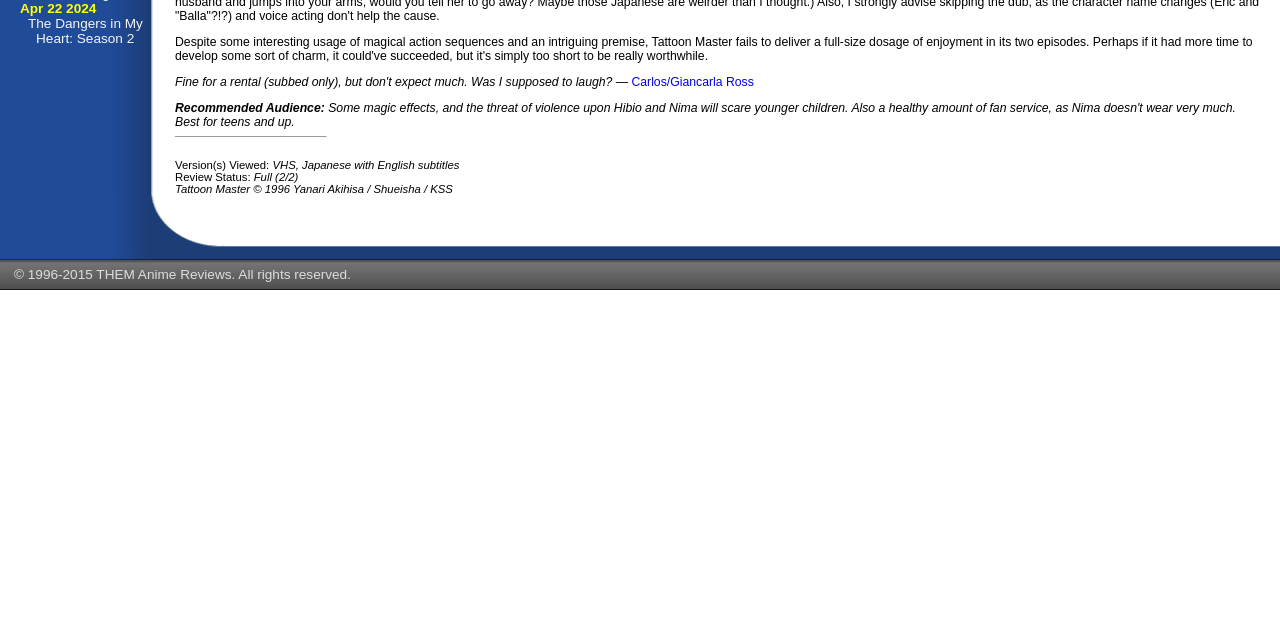Bounding box coordinates are specified in the format (top-left x, top-left y, bottom-right x, bottom-right y). All values are floating point numbers bounded between 0 and 1. Please provide the bounding box coordinate of the region this sentence describes: Carlos/Giancarla Ross

[0.493, 0.117, 0.589, 0.139]